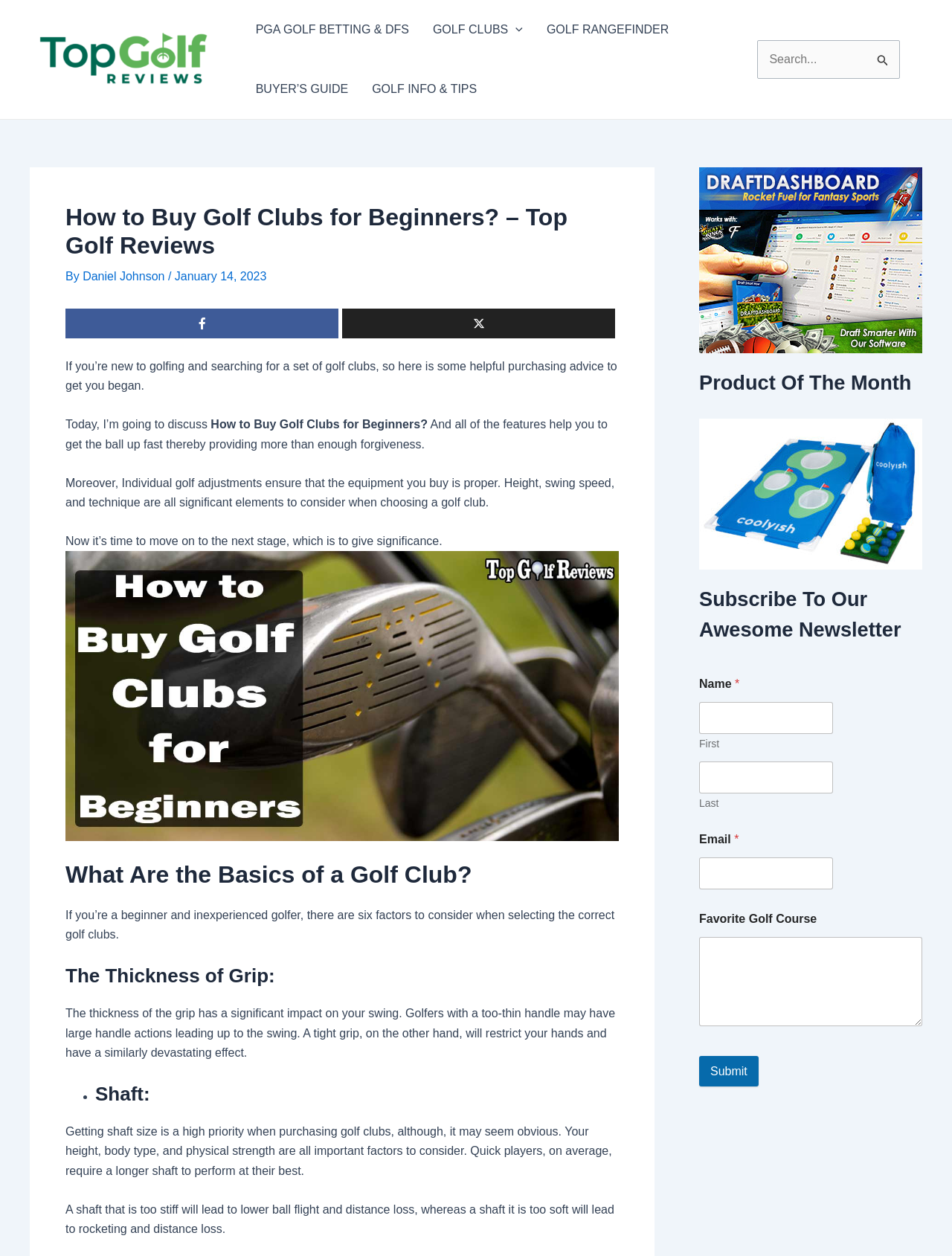Kindly respond to the following question with a single word or a brief phrase: 
What is the topic of the article?

Buying golf clubs for beginners